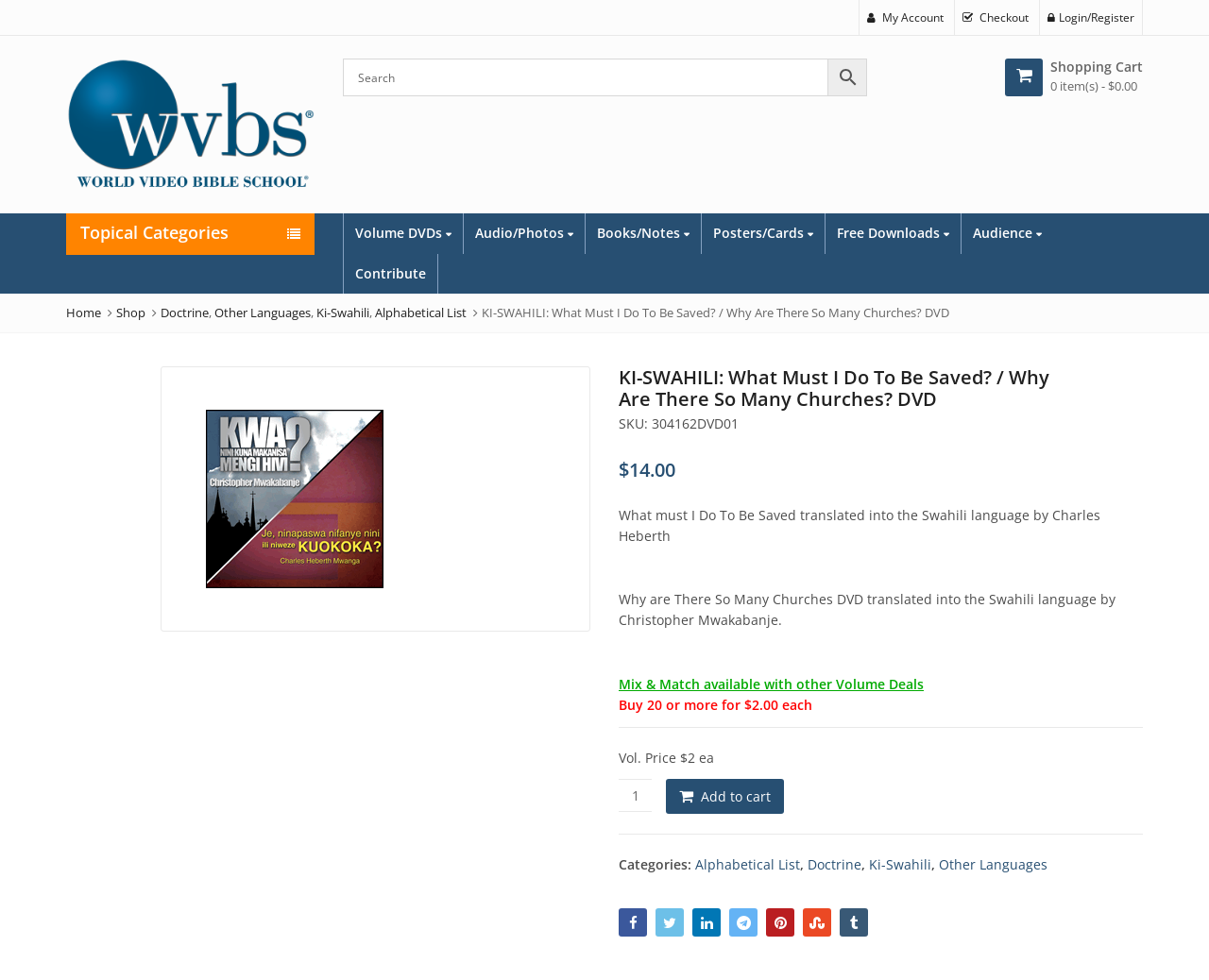Determine the bounding box coordinates of the target area to click to execute the following instruction: "View product details."

[0.512, 0.374, 0.945, 0.418]